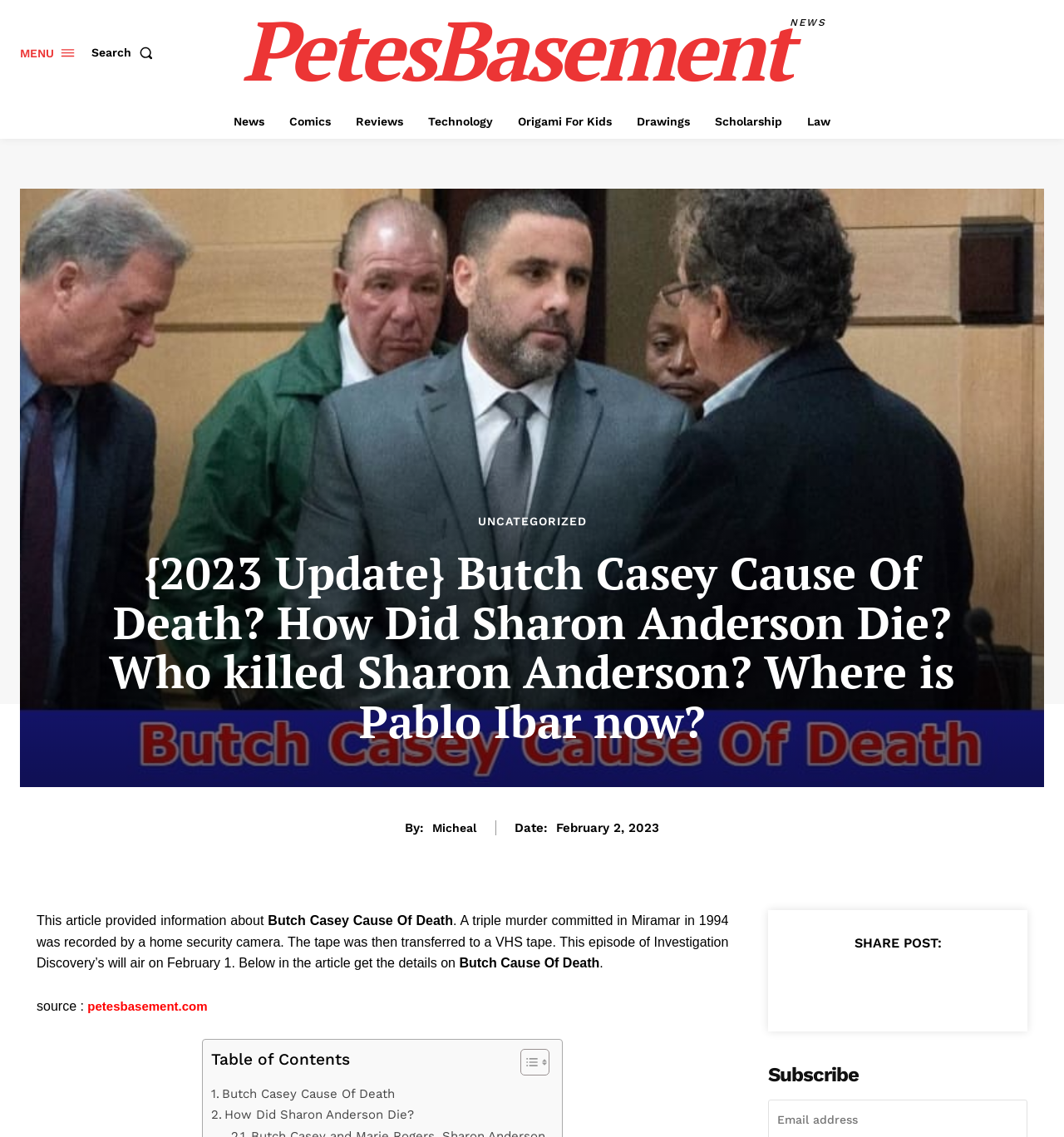Please reply to the following question using a single word or phrase: 
What is the name of the website?

PetesBasement